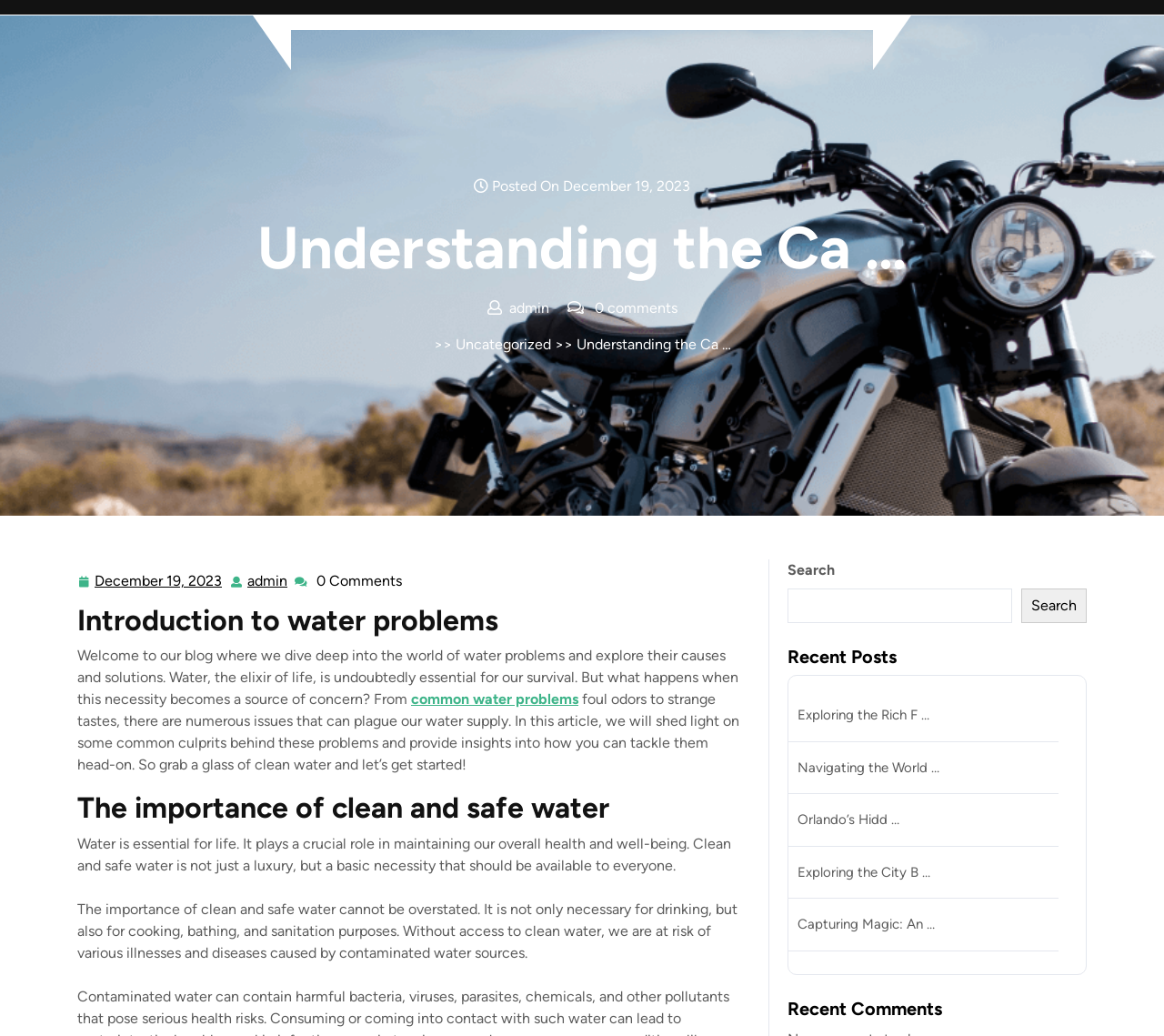Identify the bounding box coordinates for the element that needs to be clicked to fulfill this instruction: "Read the introduction to water problems". Provide the coordinates in the format of four float numbers between 0 and 1: [left, top, right, bottom].

[0.066, 0.582, 0.637, 0.616]